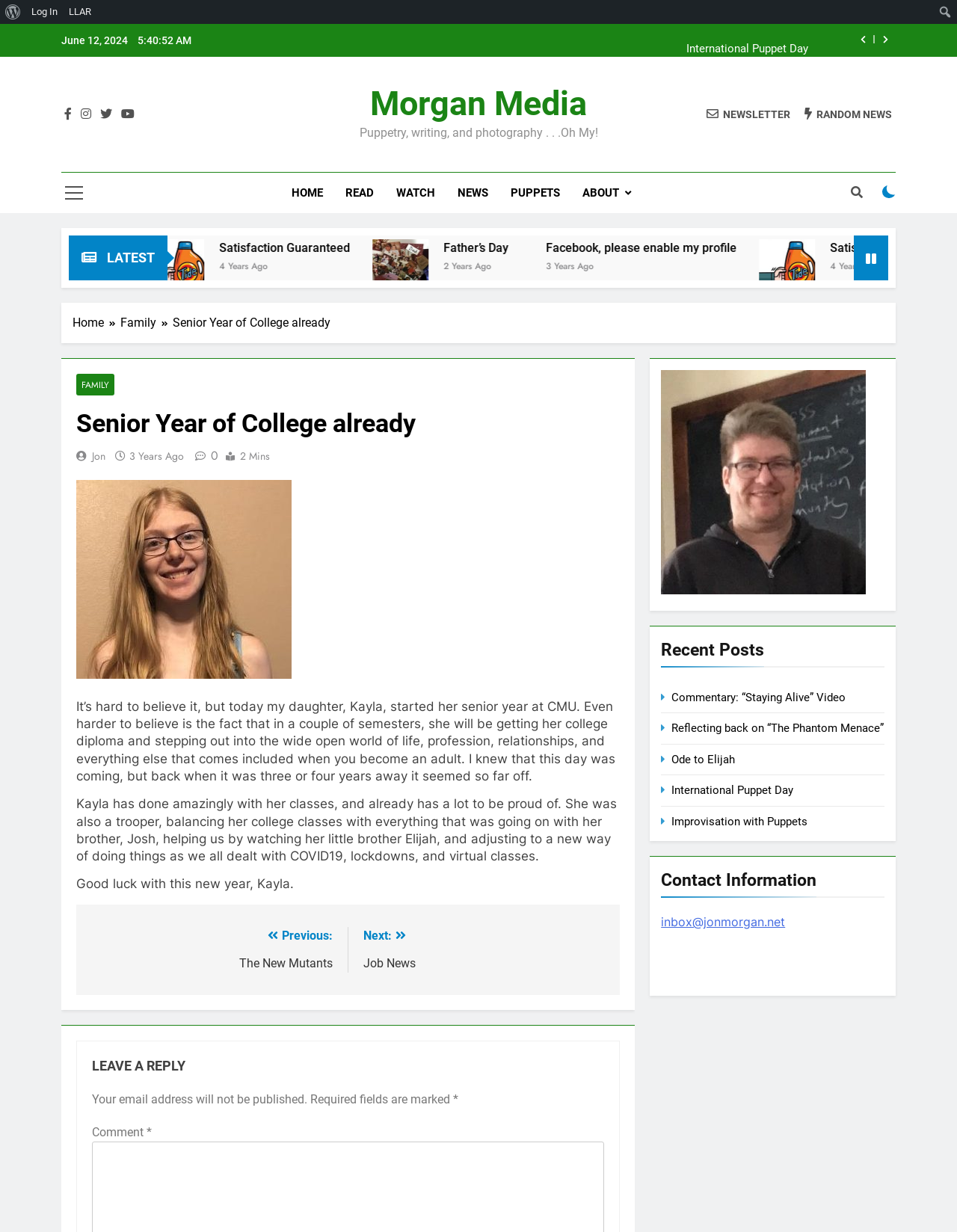Provide a brief response to the question below using one word or phrase:
What is the university mentioned in the blog post?

CMU